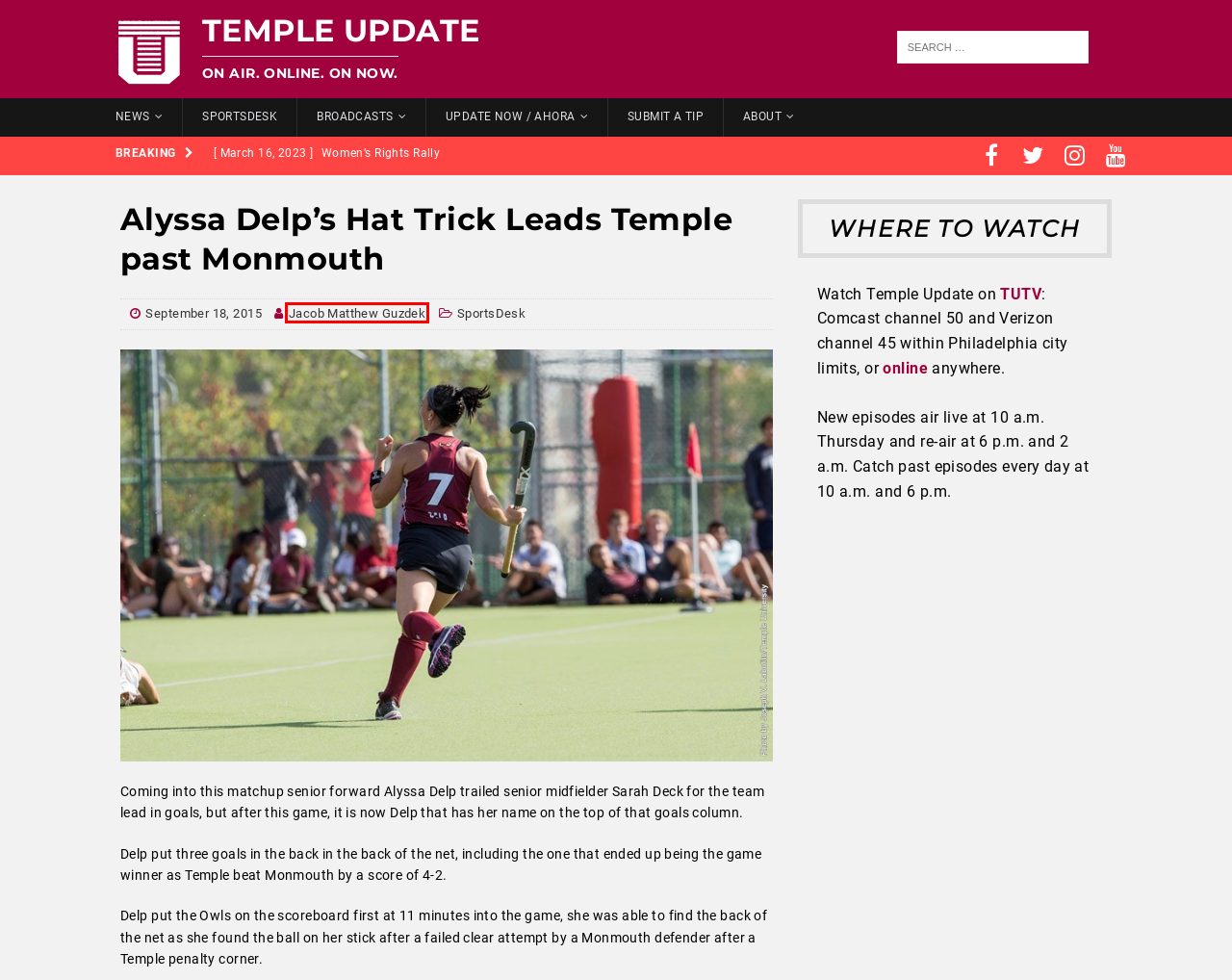You are presented with a screenshot of a webpage containing a red bounding box around a particular UI element. Select the best webpage description that matches the new webpage after clicking the element within the bounding box. Here are the candidates:
A. Author: Jacob Matthew Guzdek - Temple Update
B. Temple TV
C. Watch Live
D. Temple Update - On Air. Online. On Now.
E. Pro-Palestinian Rally in Center City Sparks Controversy - Temple Update
F. Category: SportsDesk - Temple Update
G. Submit a Tip - Temple Update
H. Update Now / Ahora - Temple Update

A